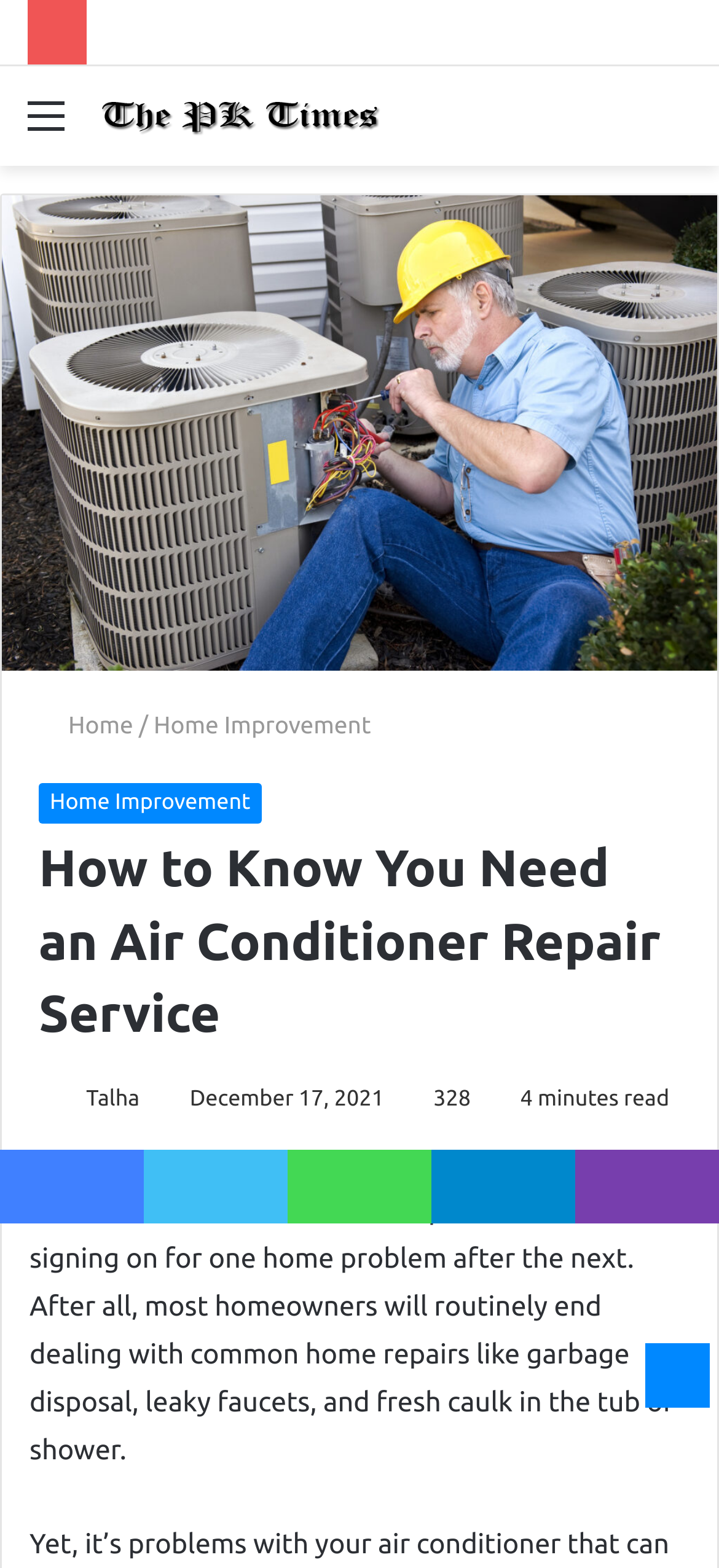Please find and report the bounding box coordinates of the element to click in order to perform the following action: "Share on Facebook". The coordinates should be expressed as four float numbers between 0 and 1, in the format [left, top, right, bottom].

[0.0, 0.733, 0.2, 0.78]